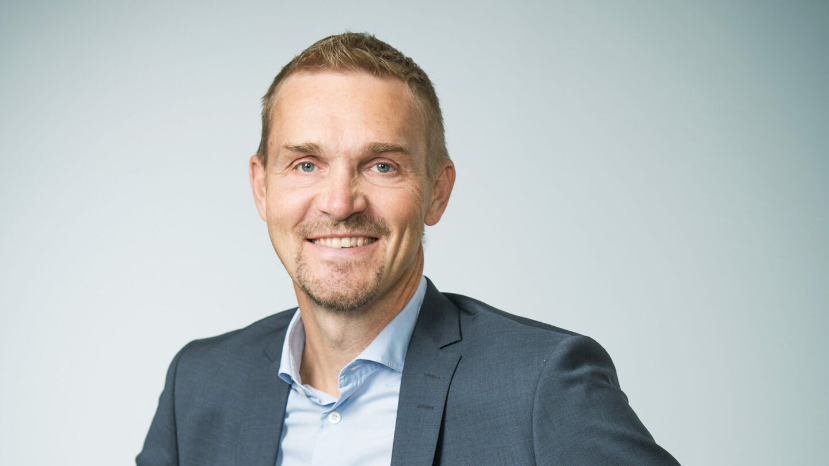What is the color of Marko Nylund's shirt?
Relying on the image, give a concise answer in one word or a brief phrase.

Light blue